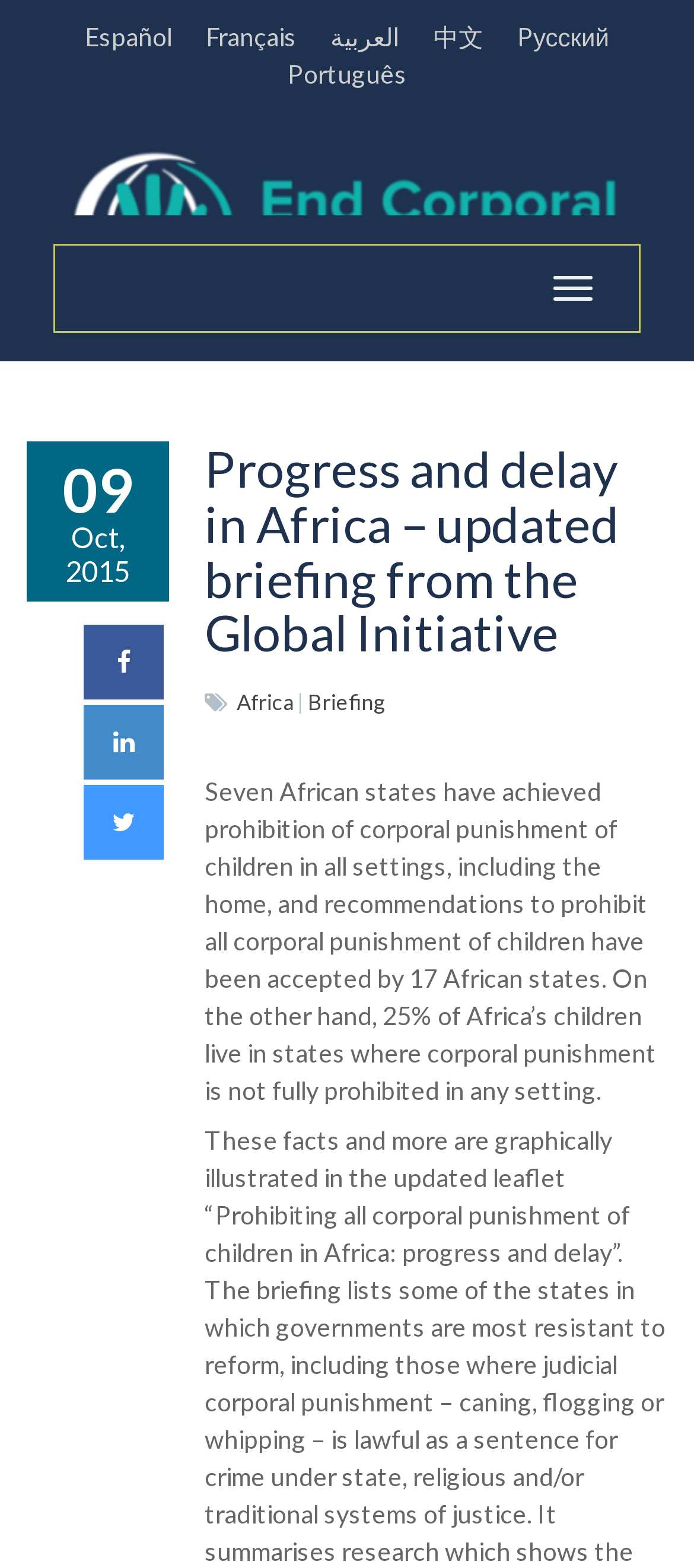Use a single word or phrase to answer this question: 
How many African states have prohibited corporal punishment in all settings?

Seven